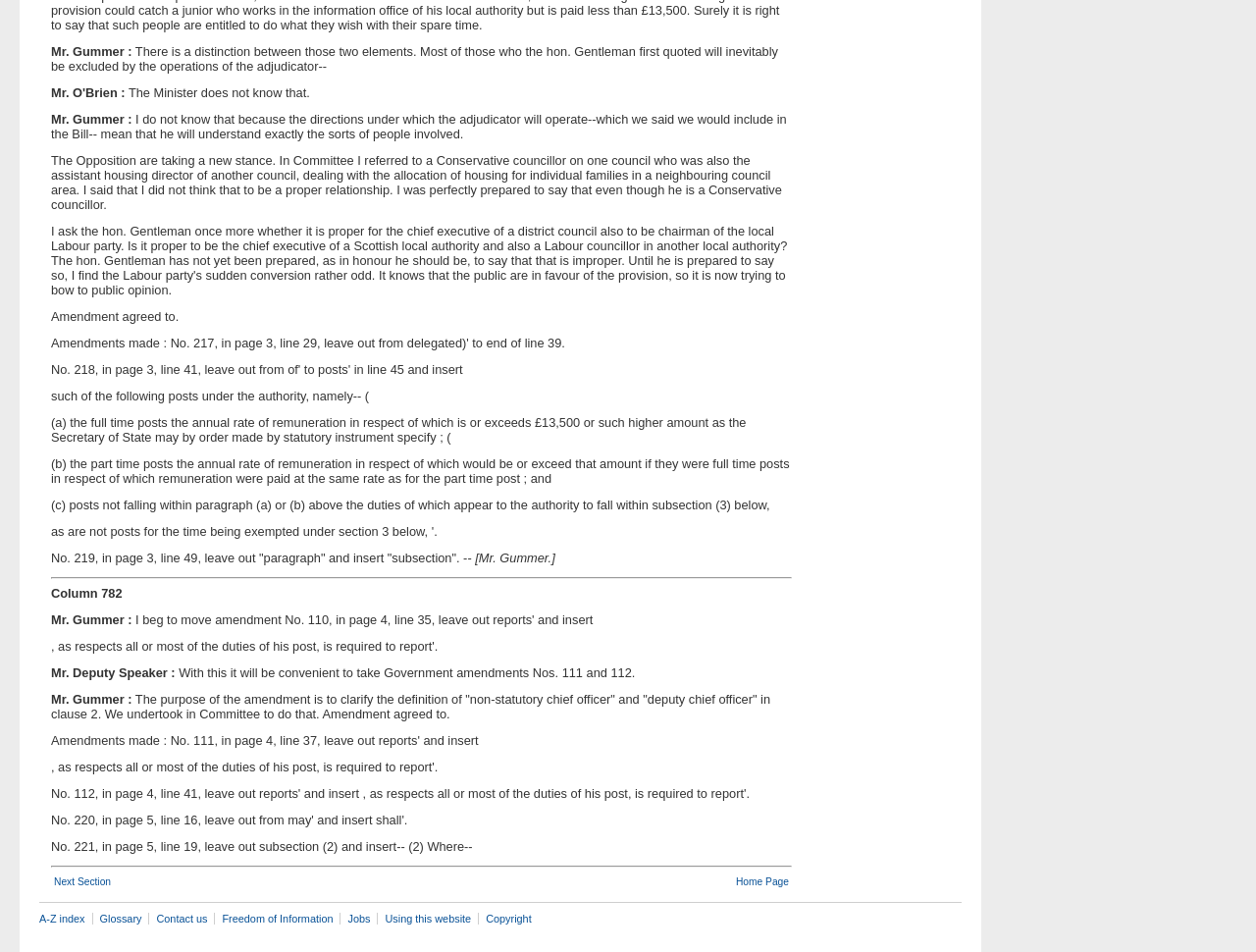Please identify the bounding box coordinates of the element on the webpage that should be clicked to follow this instruction: "Go to 'Home Page'". The bounding box coordinates should be given as four float numbers between 0 and 1, formatted as [left, top, right, bottom].

[0.586, 0.921, 0.628, 0.932]